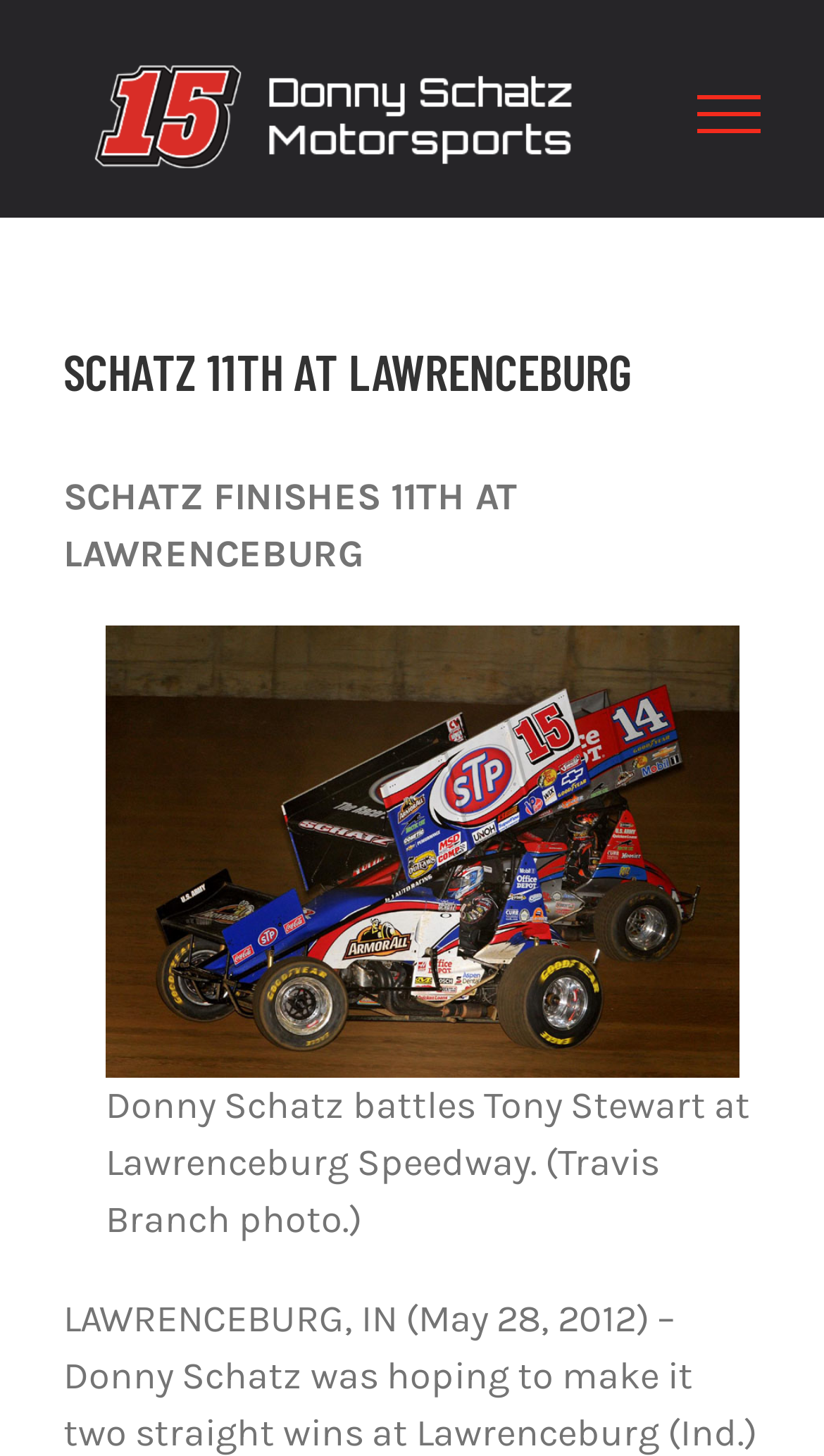Offer a thorough description of the webpage.

The webpage is about Donny Schatz, a racing driver, and his performance at Lawrenceburg Speedway. At the top left of the page, there is a logo of Donny Schatz, which is also a link. Below the logo, there is a heading that reads "SCHATZ 11TH AT LAWRENCEBURG". 

To the right of the heading, there is a paragraph of text that summarizes Donny Schatz's finish at the Lawrenceburg Speedway, stating that he finished 11th. Below this text, there is an image, which is a link, that shows Donny Schatz battling Tony Stewart at the speedway. The image is described as a photo taken by Travis Branch. 

At the top right of the page, there is a hidden link to toggle the menu, but it is not visible. Overall, the webpage is focused on providing information about Donny Schatz's racing performance at Lawrenceburg Speedway.